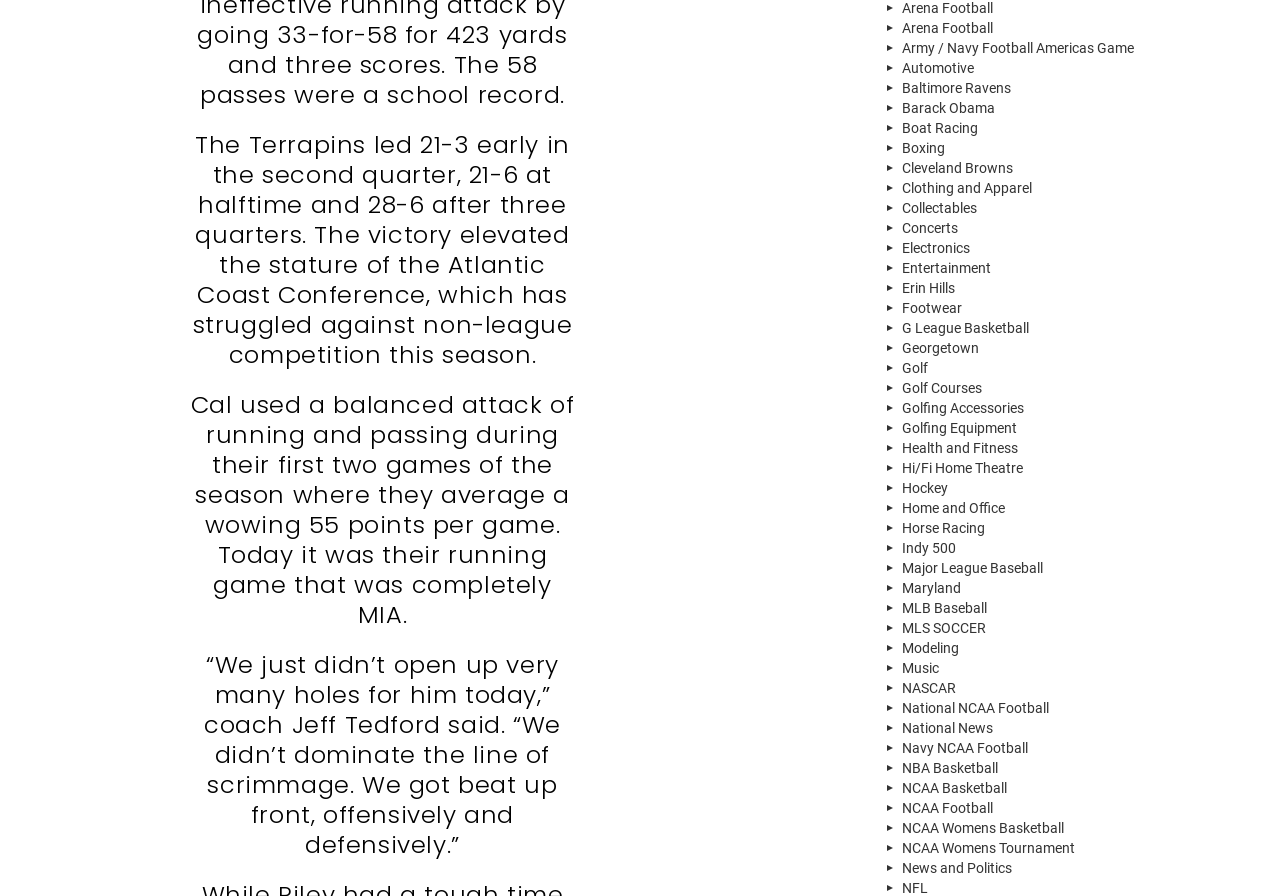Can you identify the bounding box coordinates of the clickable region needed to carry out this instruction: 'Explore Golf Courses'? The coordinates should be four float numbers within the range of 0 to 1, stated as [left, top, right, bottom].

[0.689, 0.422, 0.95, 0.444]